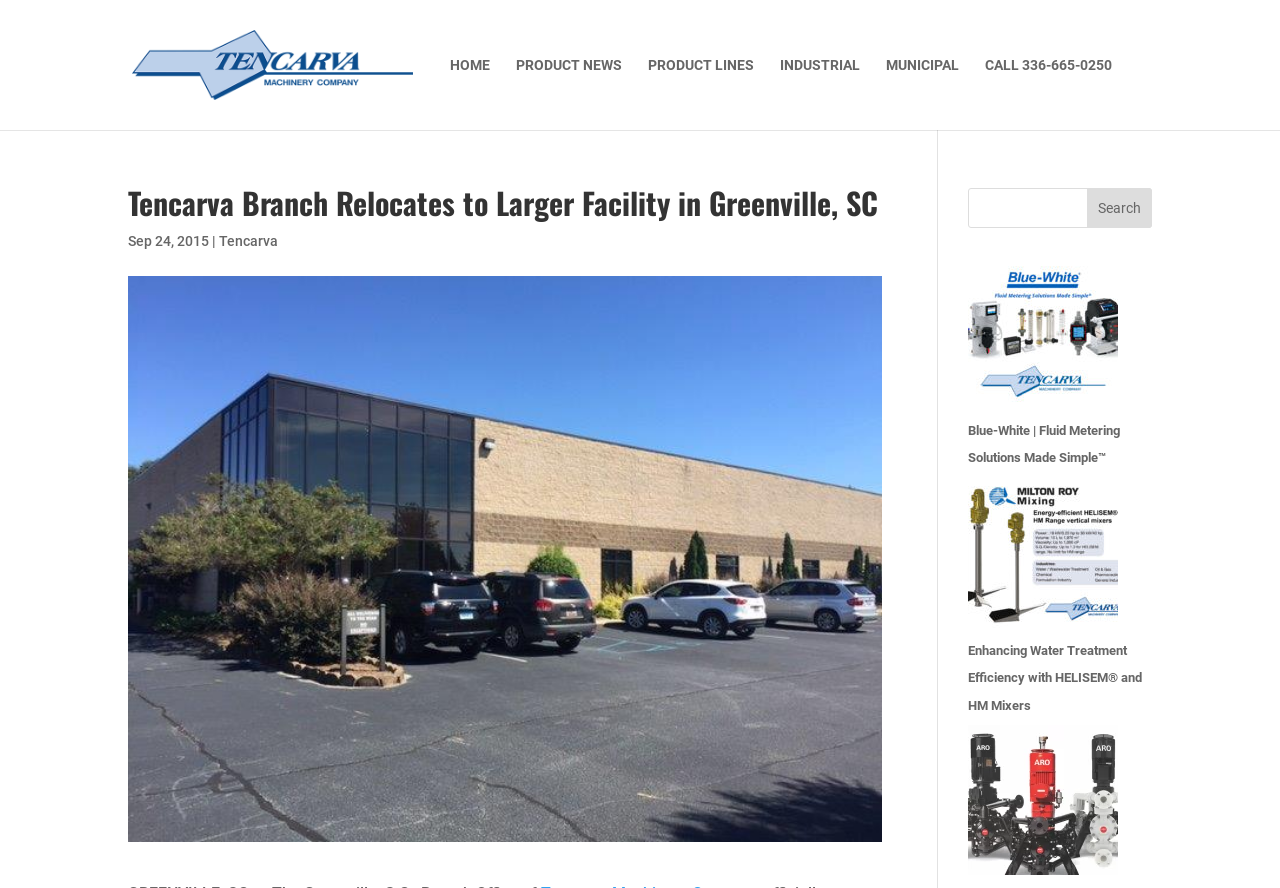Extract the main heading text from the webpage.

Tencarva Branch Relocates to Larger Facility in Greenville, SC